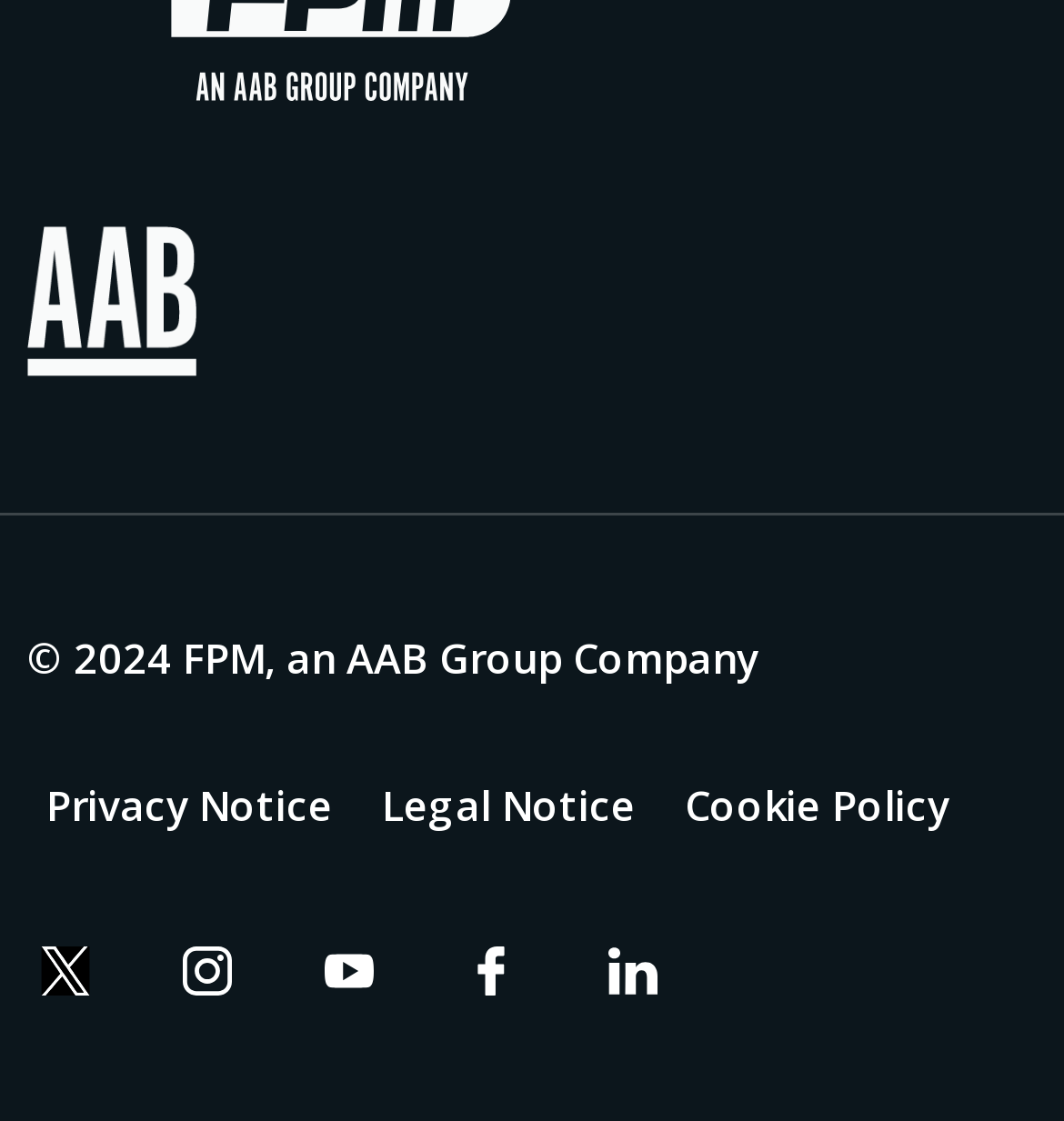Please provide a short answer using a single word or phrase for the question:
How many links are there at the bottom?

5